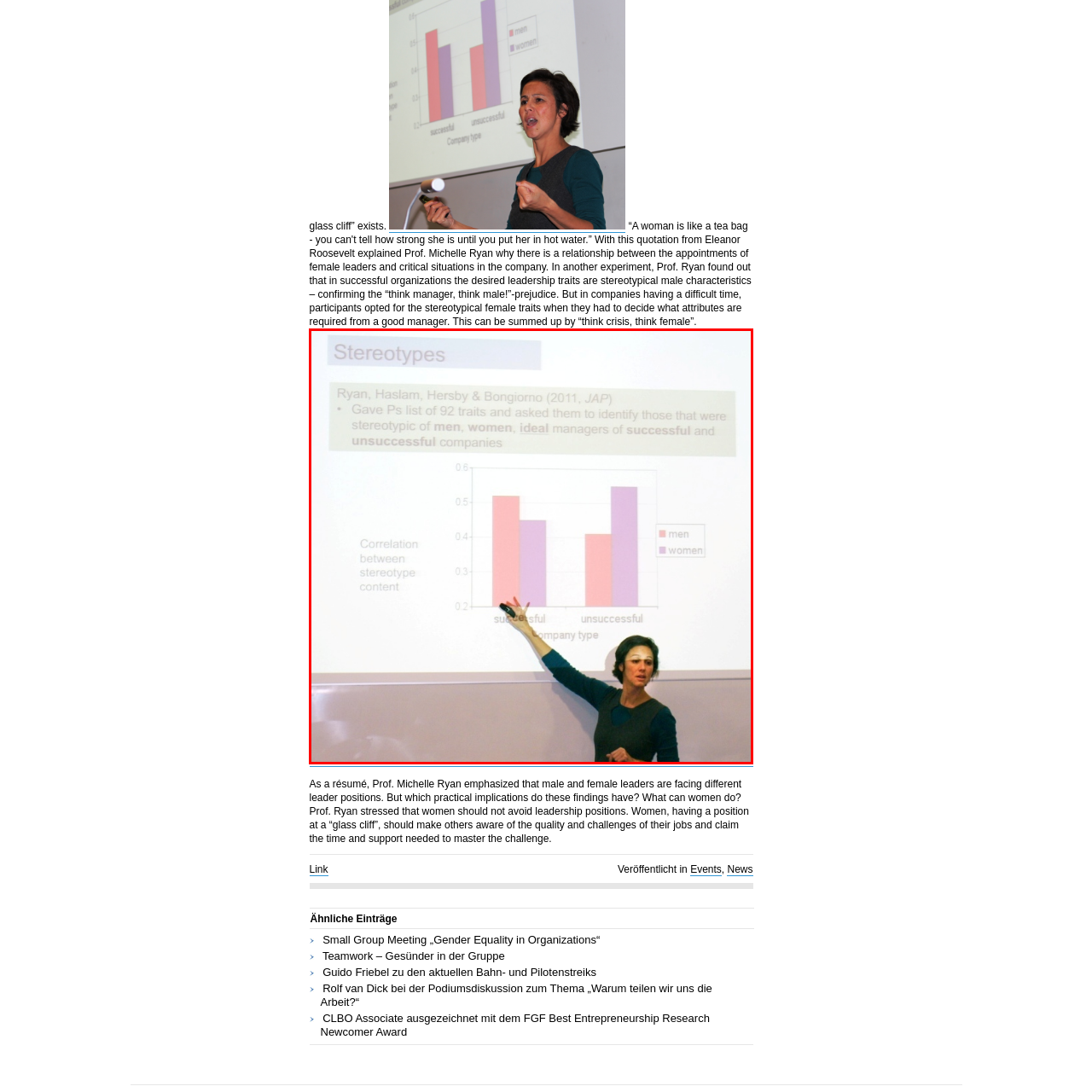Focus on the section encased in the red border, What is the graph on the screen comparing? Give your response as a single word or phrase.

Traits of men and women